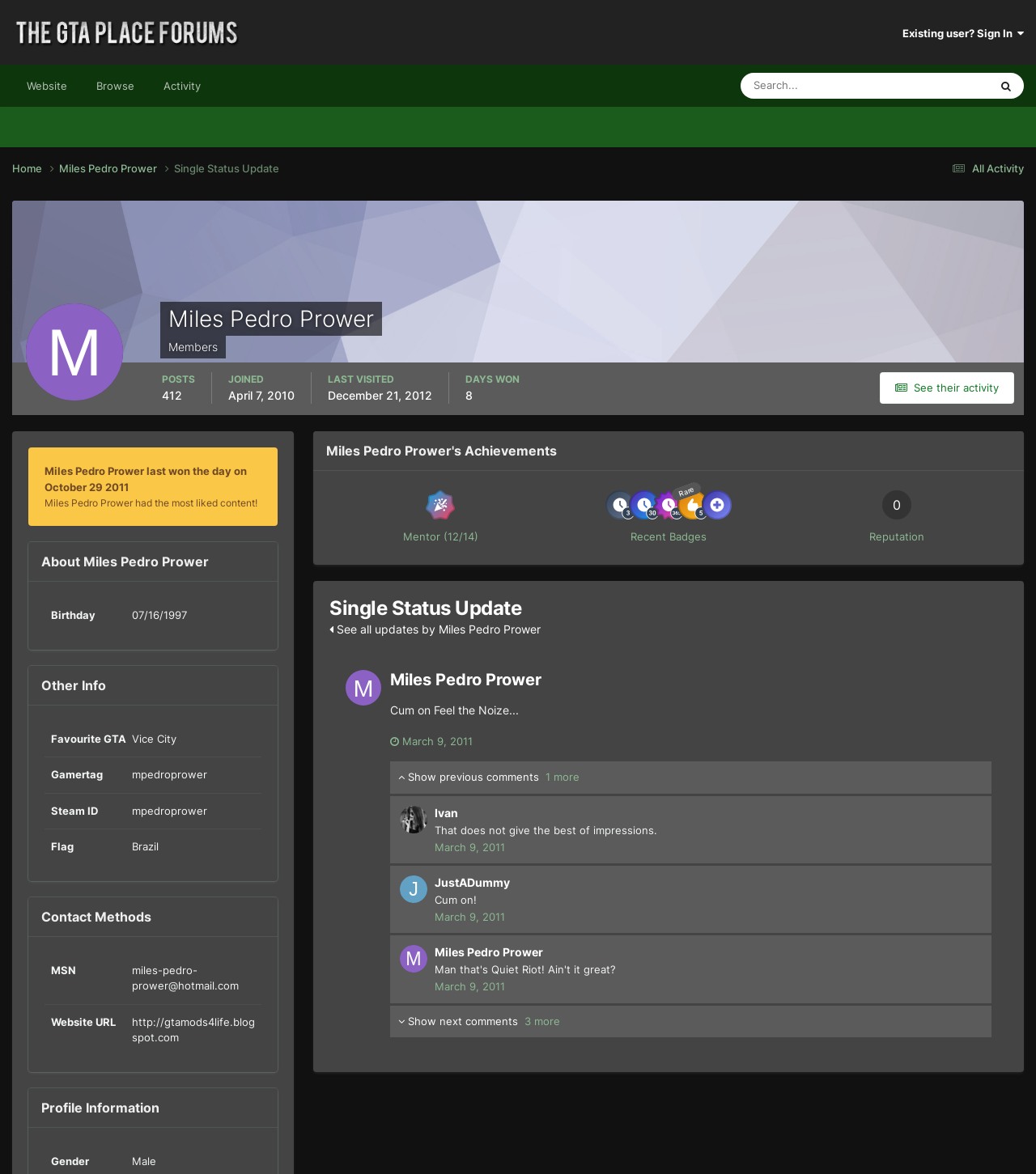Please specify the bounding box coordinates of the clickable region to carry out the following instruction: "Sign in". The coordinates should be four float numbers between 0 and 1, in the format [left, top, right, bottom].

[0.871, 0.023, 0.988, 0.034]